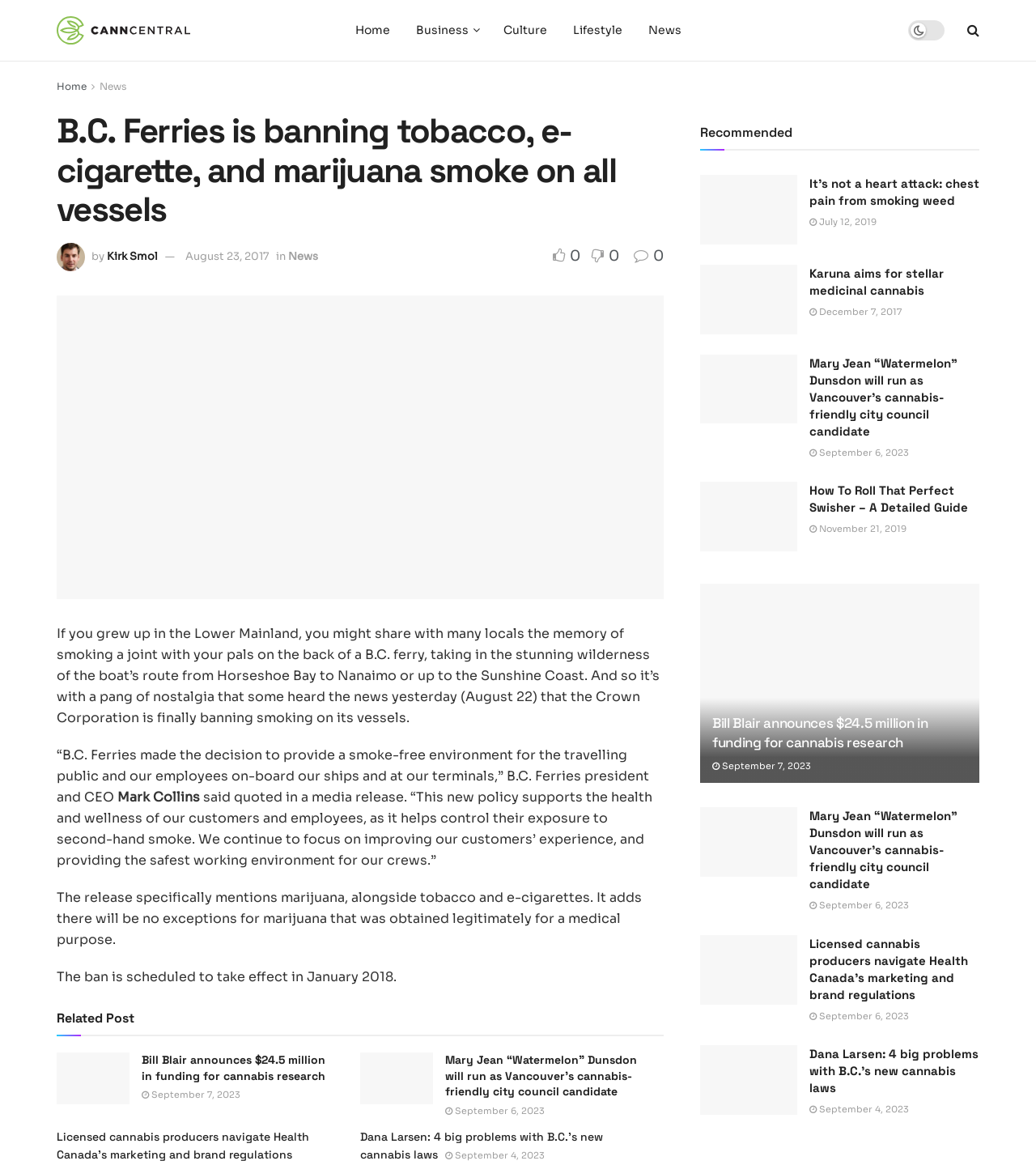What is B.C. Ferries banning on its vessels? Analyze the screenshot and reply with just one word or a short phrase.

Tobacco, e-cigarette, and marijuana smoke